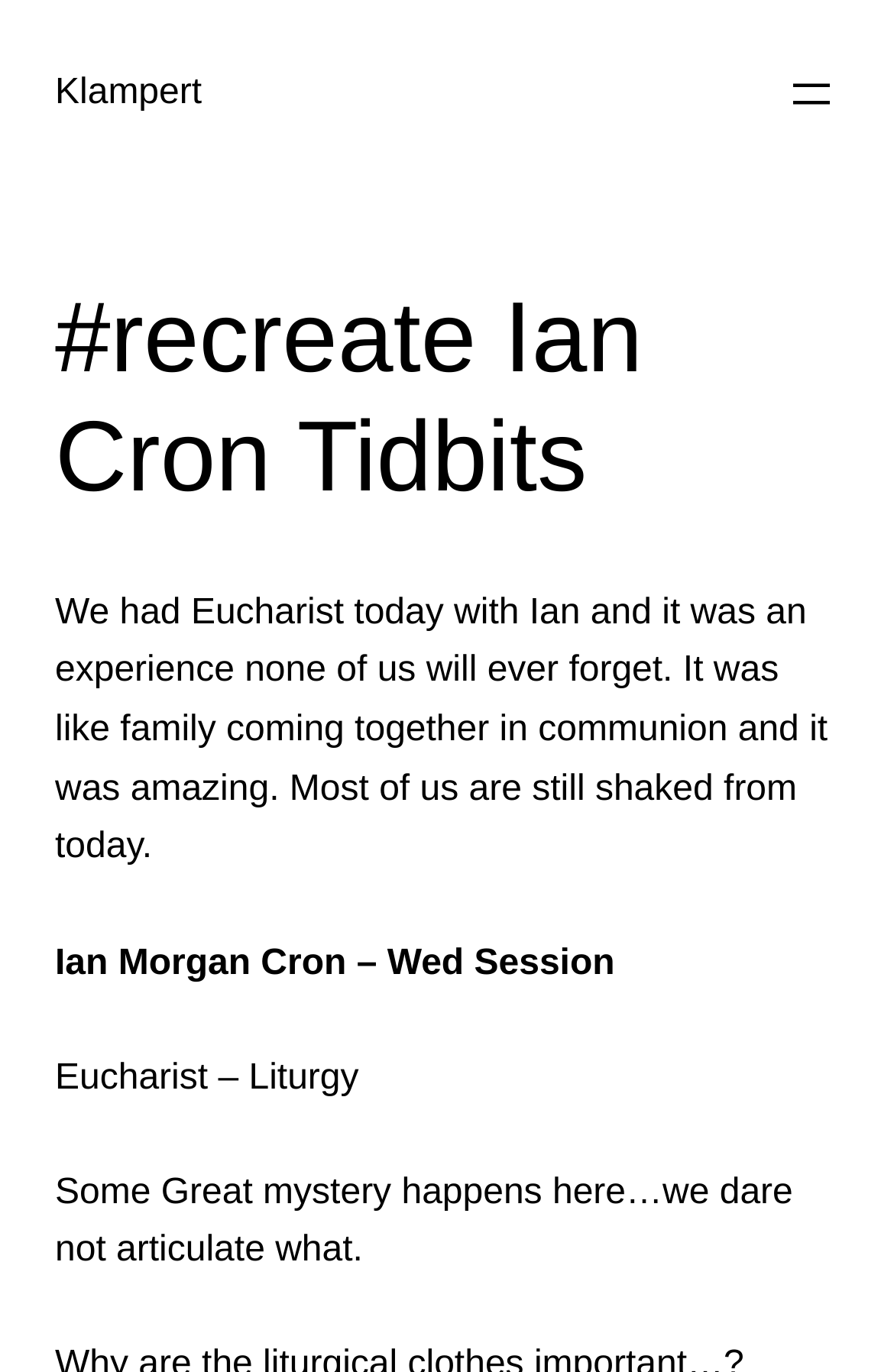Offer a comprehensive description of the webpage’s content and structure.

The webpage appears to be a blog post or article about a personal experience with Ian Cron. At the top, there is a link to "Klampert" positioned on the left side of the page. Next to it, on the right side, is a button to "Open menu". 

Below the link and button, there is a heading that reads "#recreate Ian Cron Tidbits". Underneath the heading, there is a paragraph of text that describes a powerful experience of having Eucharist with Ian, comparing it to a family coming together in communion. 

Further down, there are three separate lines of text. The first line reads "Ian Morgan Cron – Wed Session", the second line reads "Eucharist – Liturgy", and the third line reads "Some Great mystery happens here…we dare not articulate what." These lines are positioned below the paragraph, with the first line closer to the top and the third line closer to the bottom of the page.